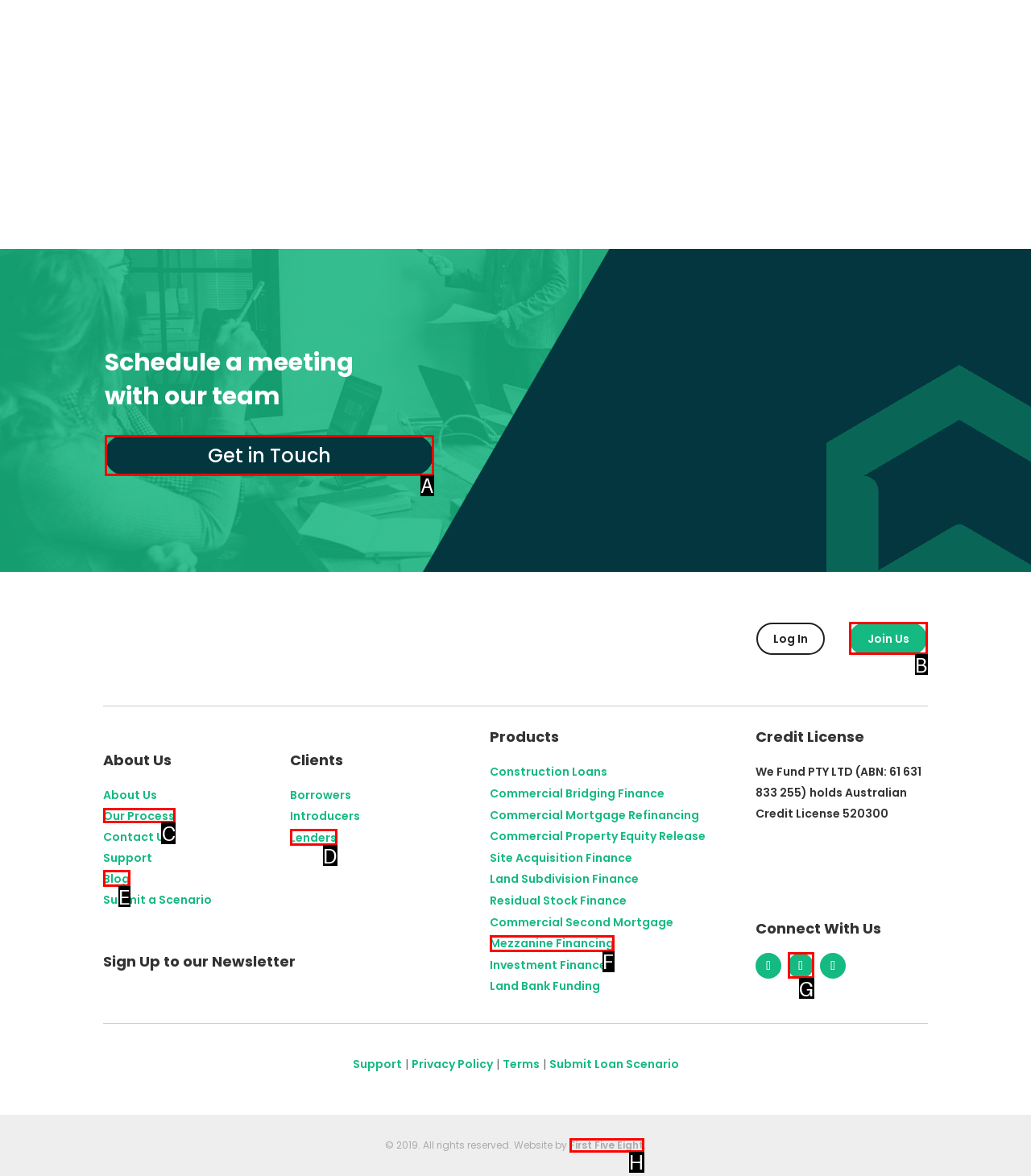Identify the correct UI element to click to follow this instruction: Learn more about the company's process
Respond with the letter of the appropriate choice from the displayed options.

C